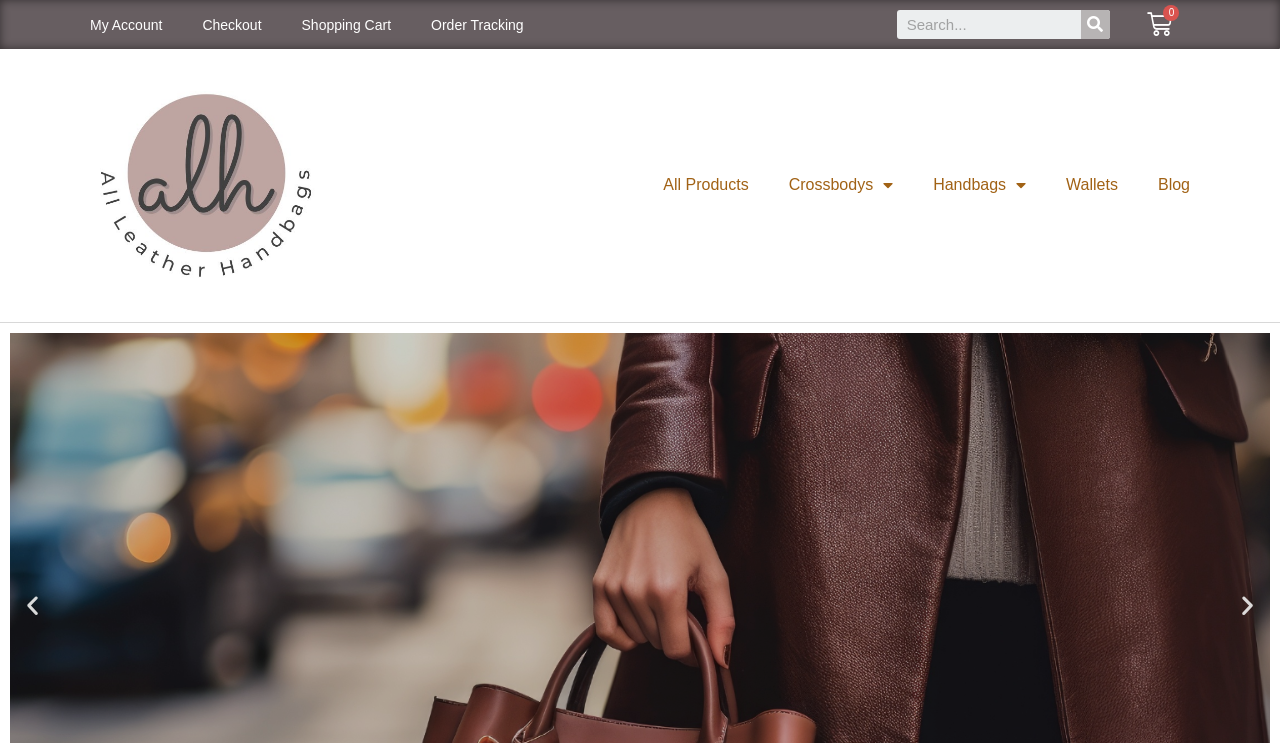Please reply to the following question with a single word or a short phrase:
What type of products are featured on the webpage?

Women's leather handbags